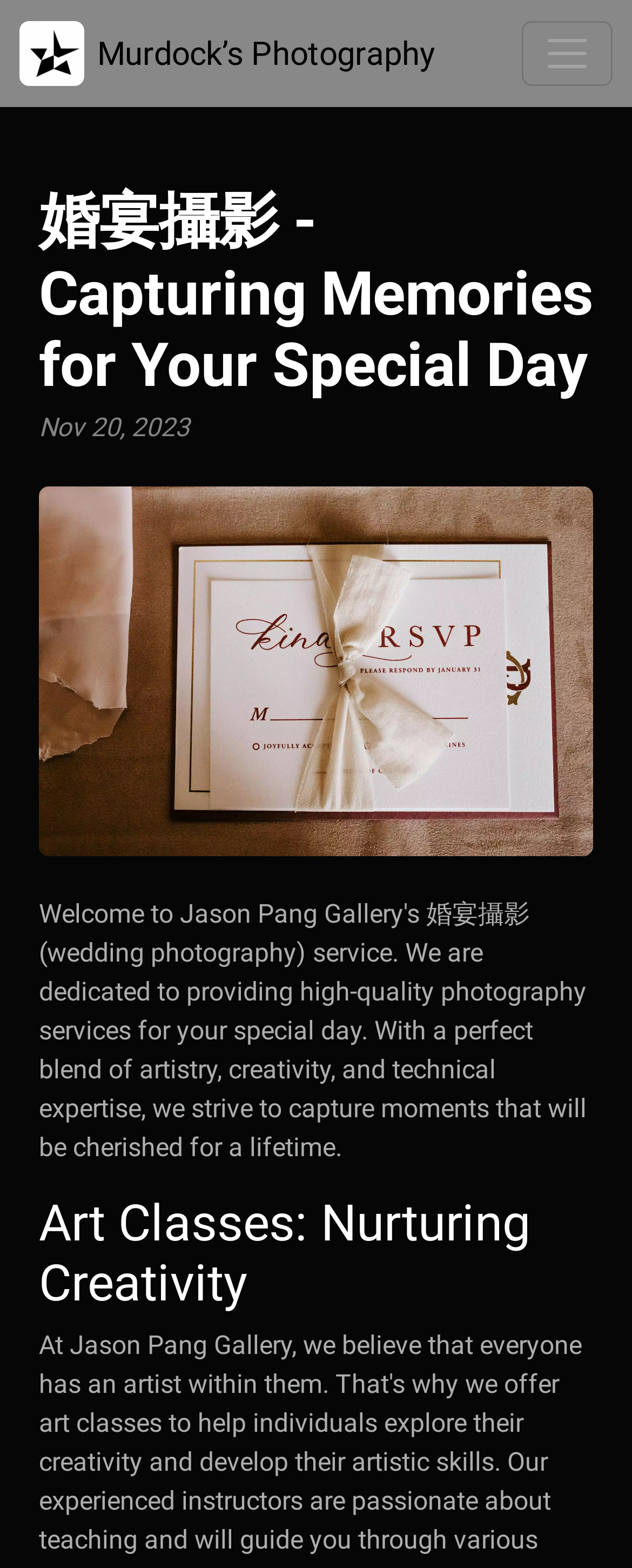Create a detailed summary of the webpage's content and design.

The webpage is about Jason Pang Gallery, which specializes in wedding photography. At the top left corner, there is a logo of Murdock's Photography, accompanied by a link to the logo. Next to the logo, on the top right corner, there is a toggle navigation button. 

Below the logo, there is a header section that spans the entire width of the page. Within this section, there is a heading that reads "婚宴攝影 - Capturing Memories for Your Special Day" in a prominent position. To the right of the heading, there is a static text displaying the date "Nov 20, 2023". 

Below the header section, there is a large figure that occupies most of the page's width, containing an image. 

Further down, there is a heading that reads "Art Classes: Nurturing Creativity", positioned near the bottom of the page.